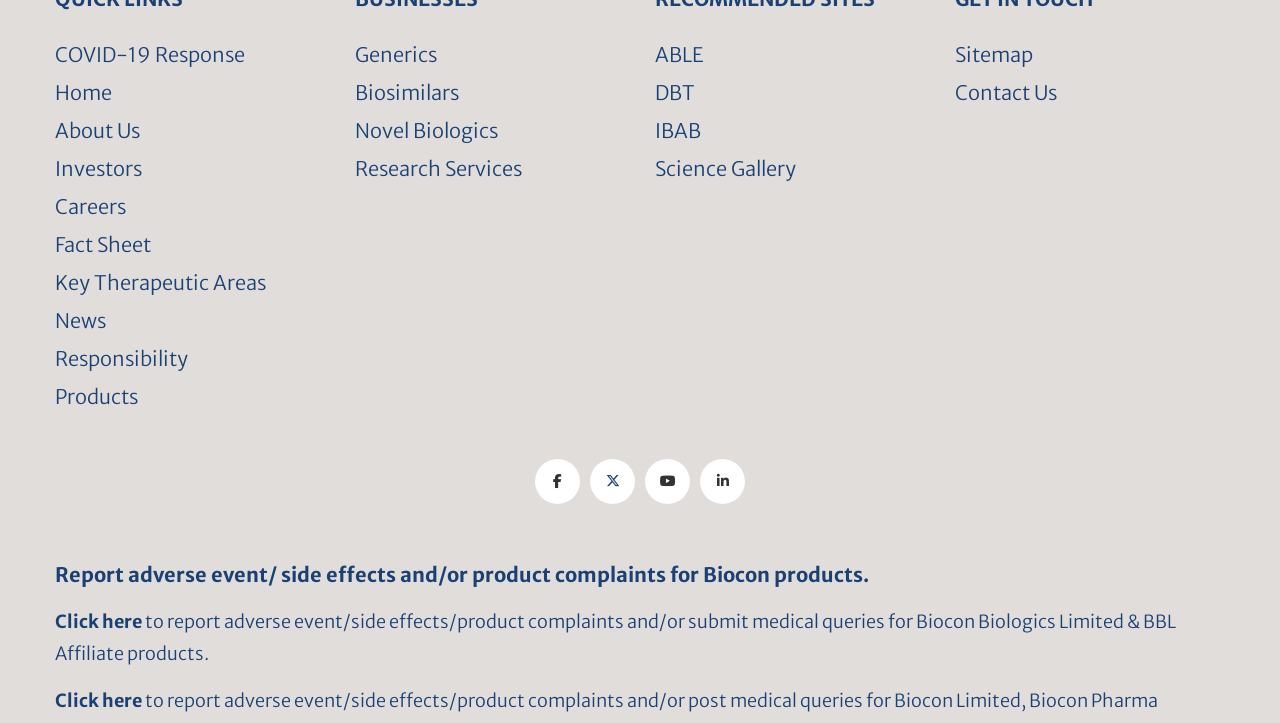Locate the bounding box coordinates of the clickable region to complete the following instruction: "Go to COVID-19 Response page."

[0.043, 0.058, 0.191, 0.093]